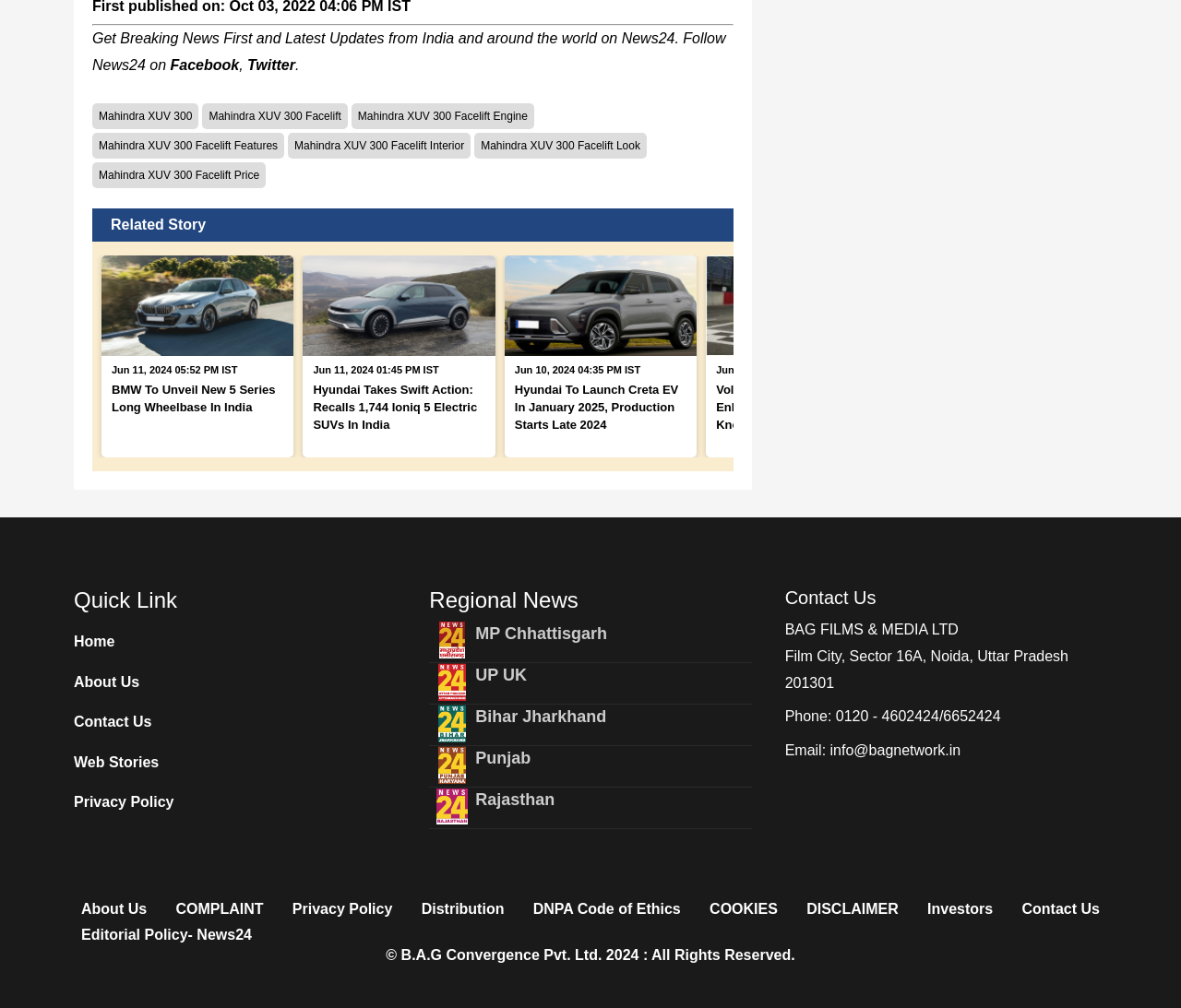Can you find the bounding box coordinates for the element to click on to achieve the instruction: "Click the 'Post Comment' button"?

None